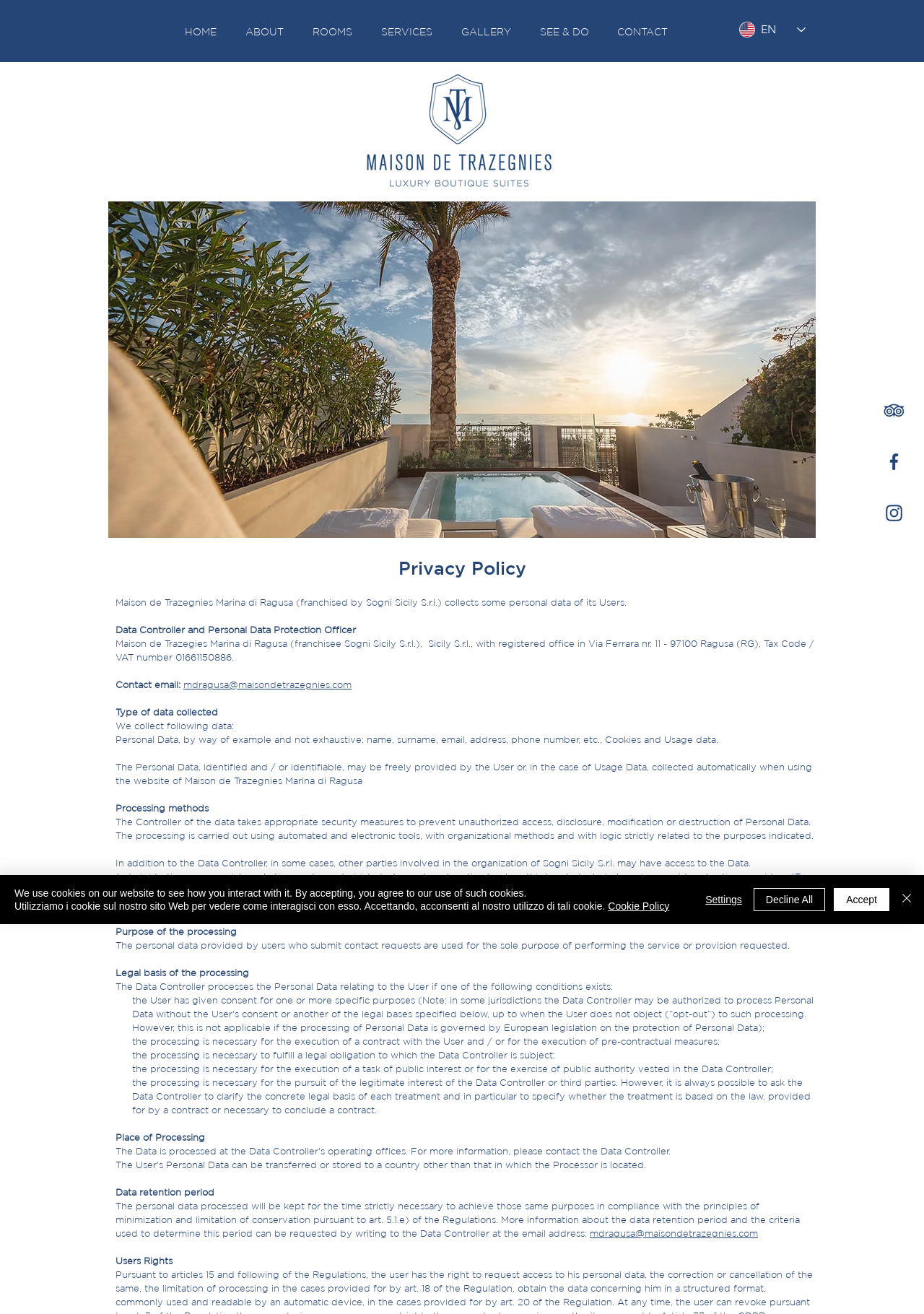How can users request the updated list of parties involved in data processing?
Give a detailed explanation using the information visible in the image.

I found this answer by reading the section 'Processing methods' which states that 'The updated list of parties involved can always be requested from the Data Controller.'